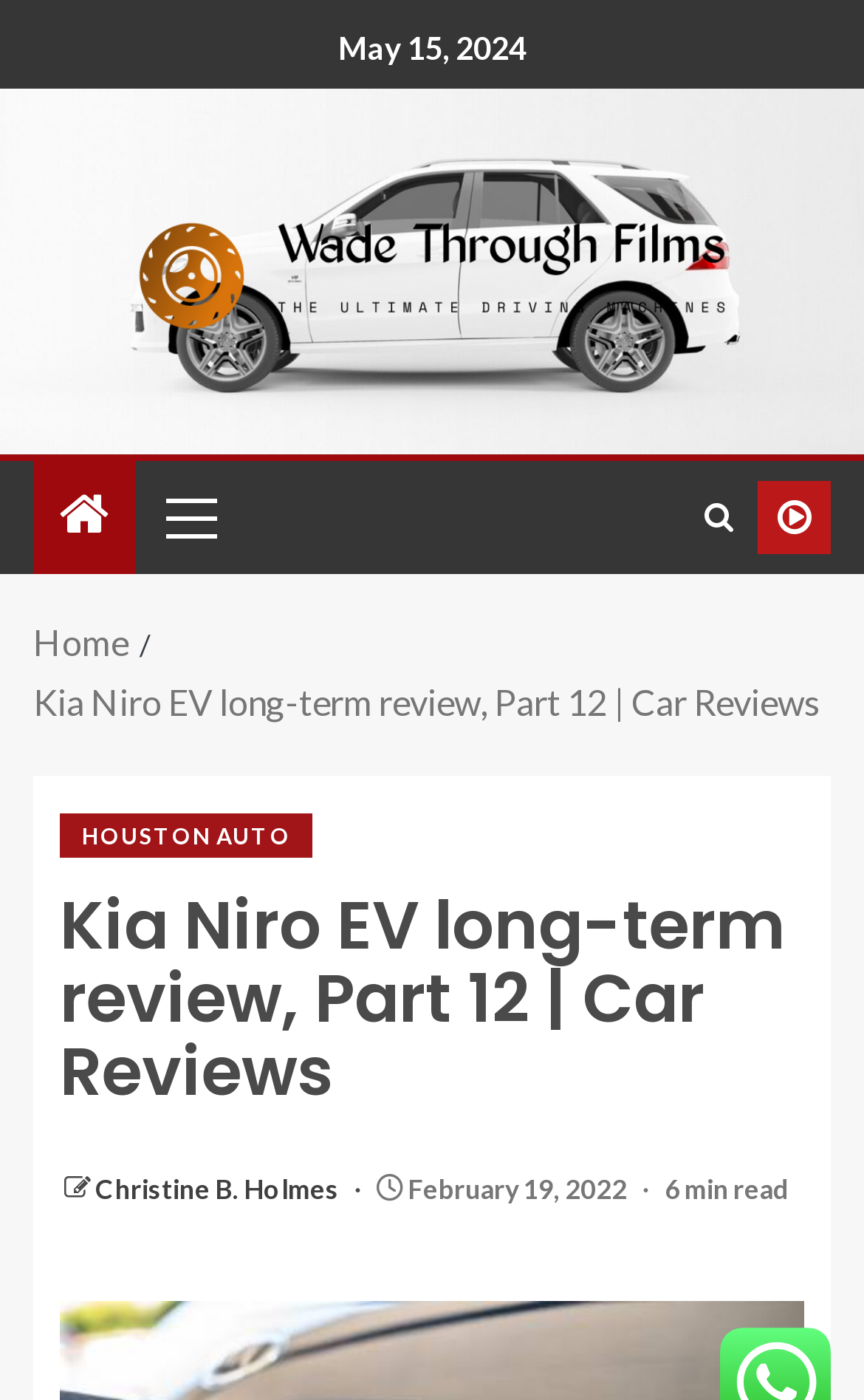Kindly determine the bounding box coordinates for the clickable area to achieve the given instruction: "view primary menu".

[0.167, 0.329, 0.269, 0.408]